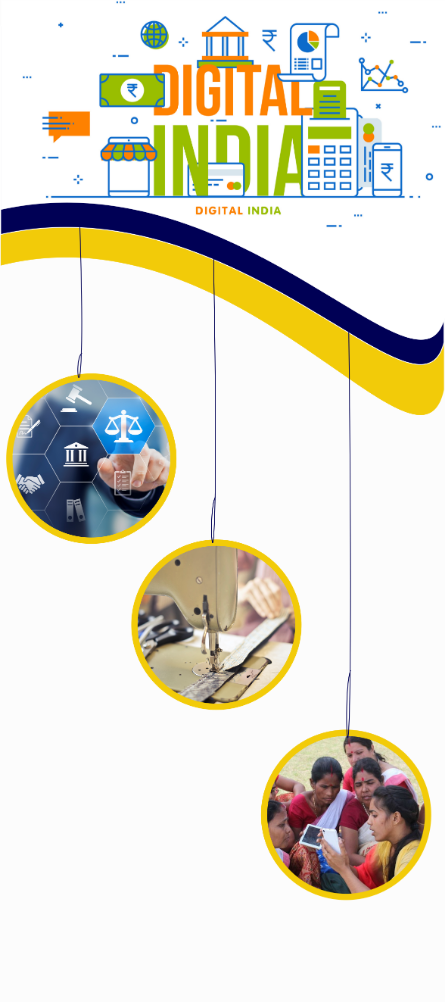What is the purpose of the middle circular image?
Refer to the screenshot and deliver a thorough answer to the question presented.

The middle circle showcases a sewing machine, representing skills development and vocational training aimed at empowering rural entrepreneurs, which indicates that the purpose of the middle circular image is to promote skills development.